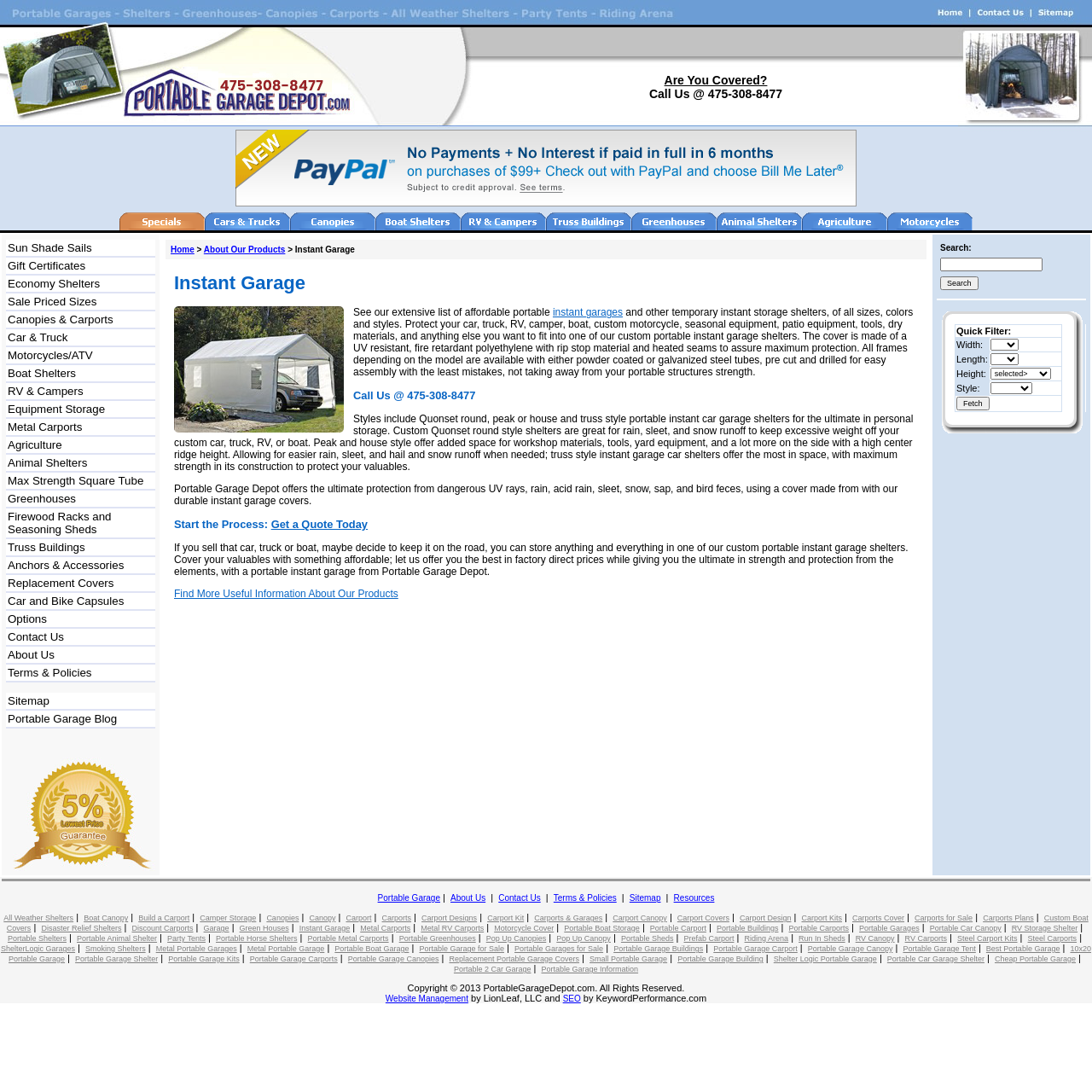Highlight the bounding box coordinates of the element you need to click to perform the following instruction: "Call the phone number."

[0.0, 0.023, 1.0, 0.121]